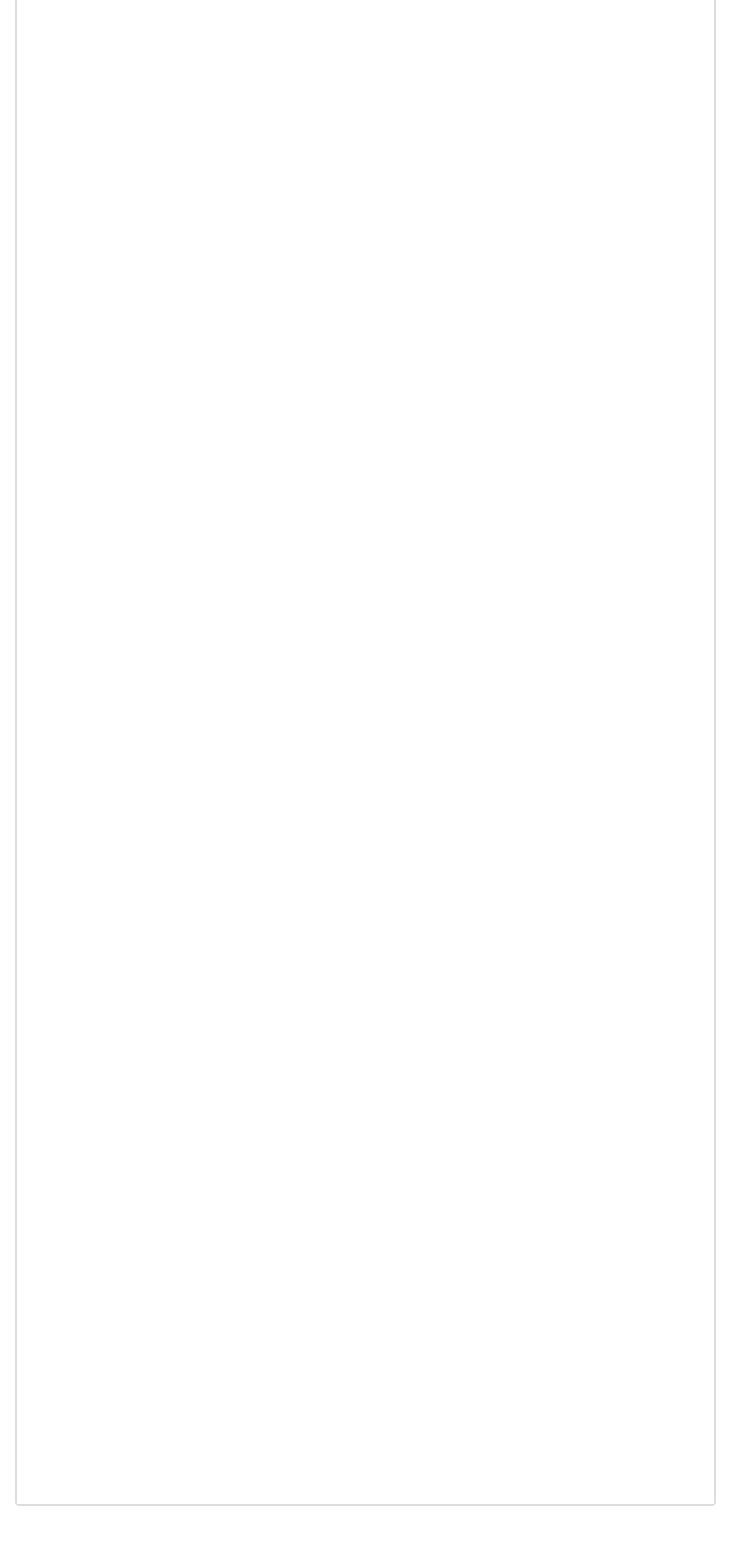Answer the following query concisely with a single word or phrase:
Do the articles have images?

Yes